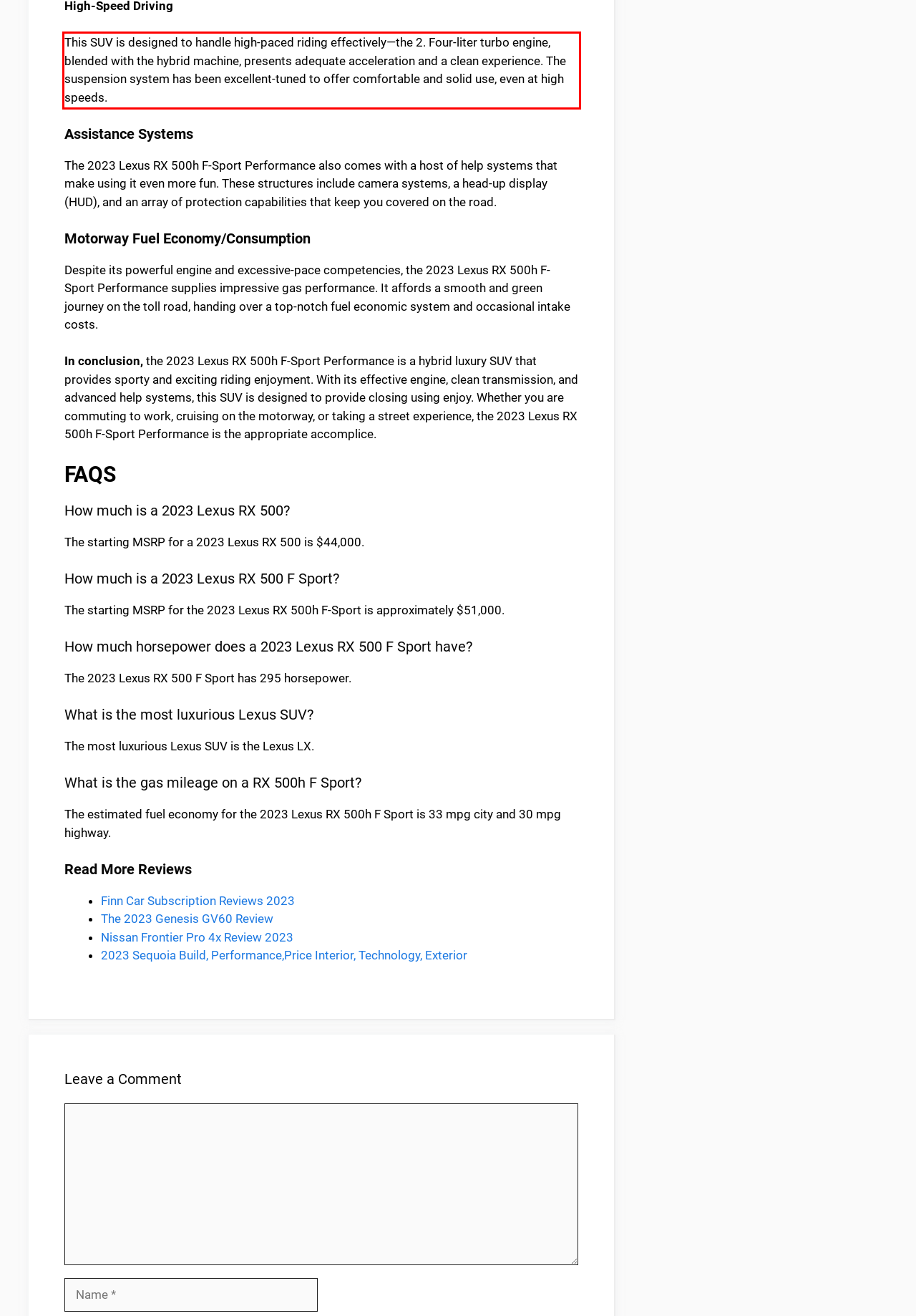Examine the screenshot of the webpage, locate the red bounding box, and perform OCR to extract the text contained within it.

This SUV is designed to handle high-paced riding effectively—the 2. Four-liter turbo engine, blended with the hybrid machine, presents adequate acceleration and a clean experience. The suspension system has been excellent-tuned to offer comfortable and solid use, even at high speeds.